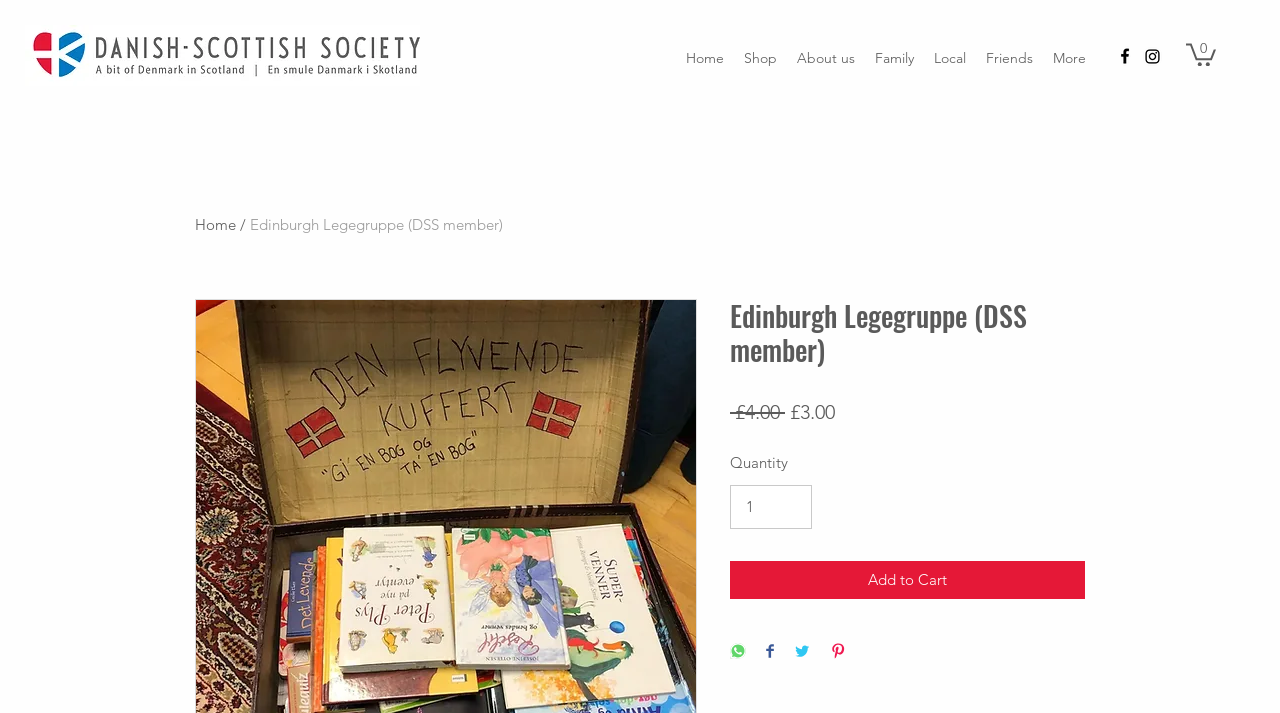Provide the bounding box coordinates for the UI element that is described as: "input value="1" aria-label="Quantity" value="1"".

[0.57, 0.68, 0.634, 0.741]